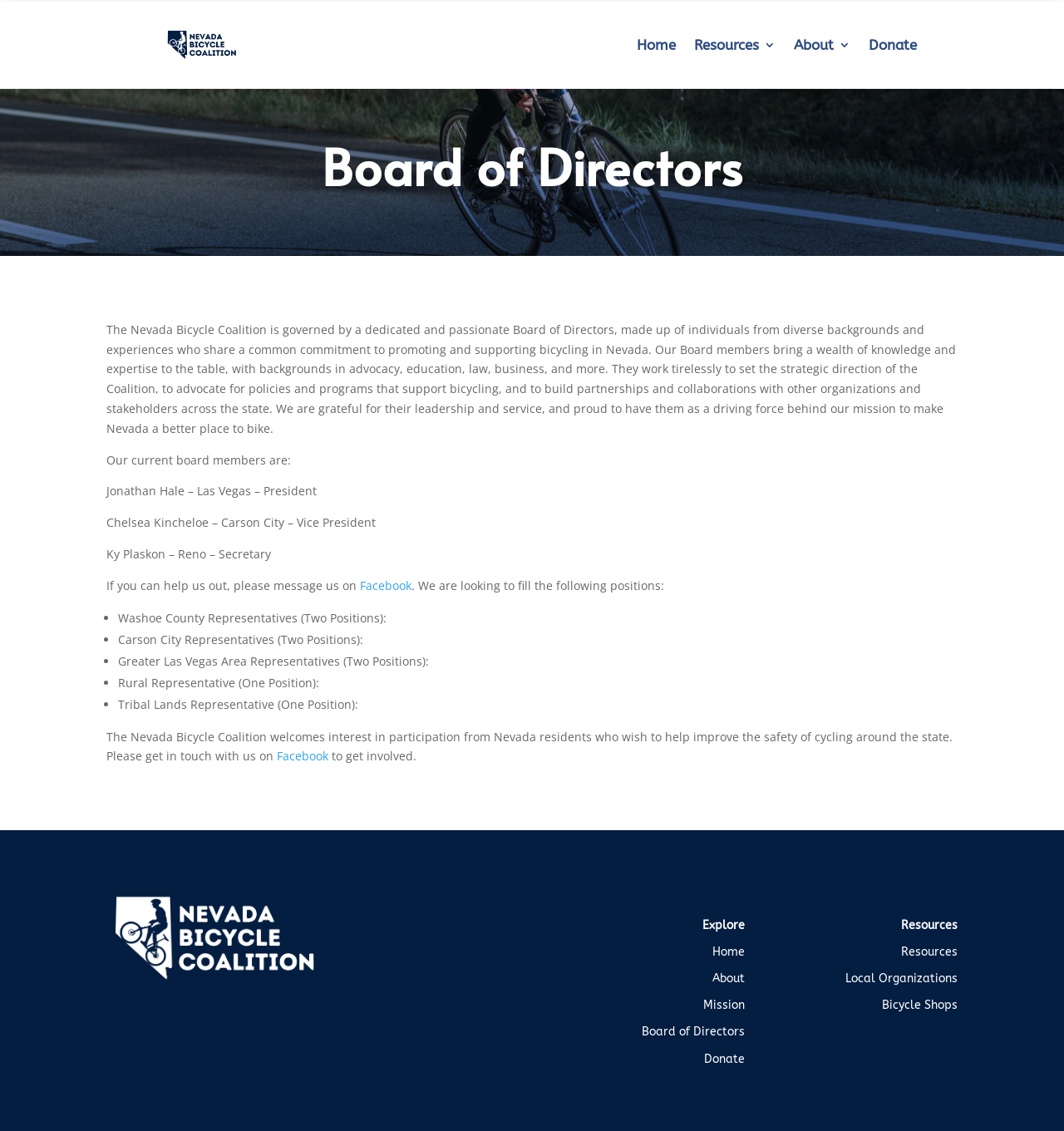Find the bounding box coordinates for the HTML element described in this sentence: "Board of Directors". Provide the coordinates as four float numbers between 0 and 1, in the format [left, top, right, bottom].

[0.603, 0.906, 0.7, 0.919]